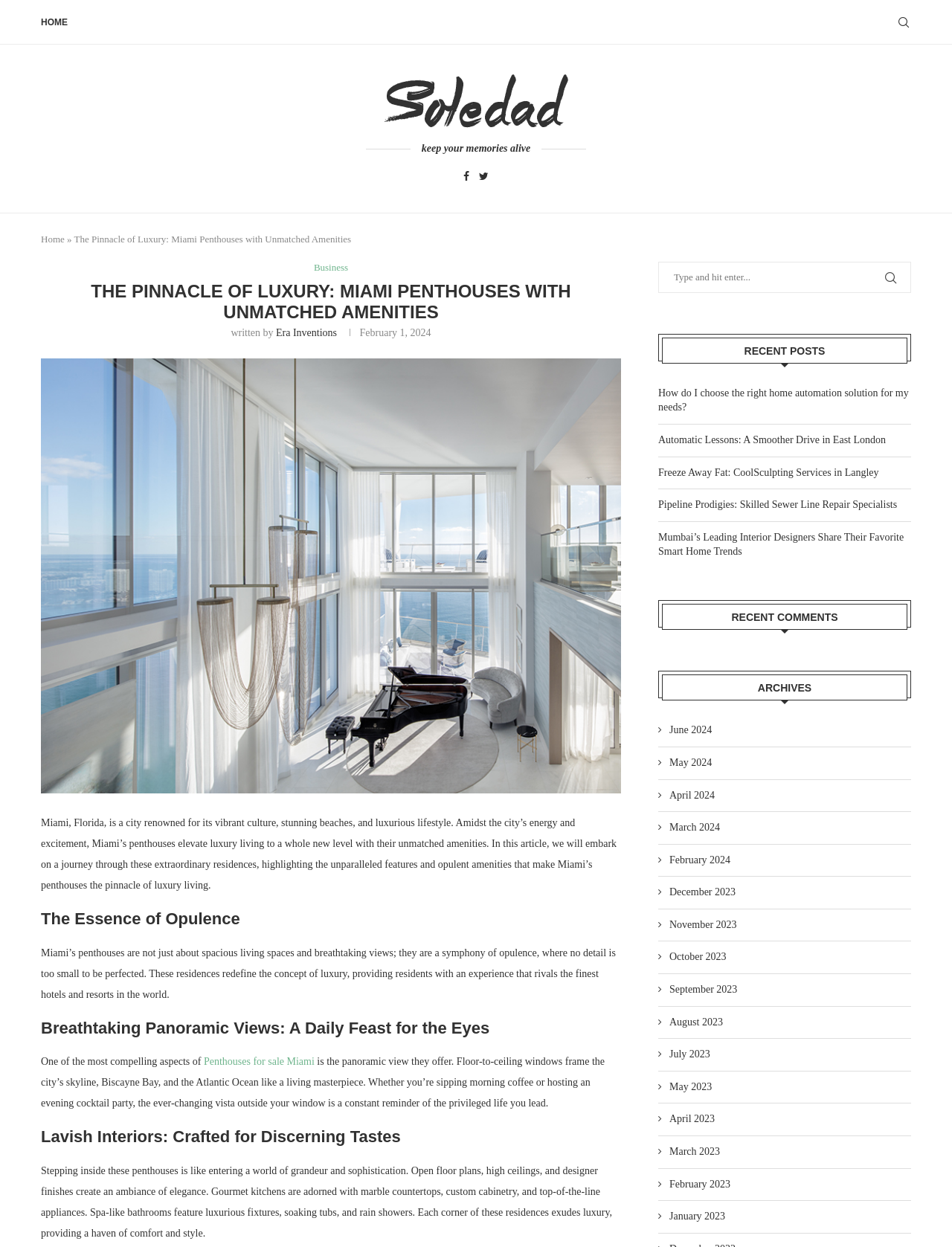Using the provided element description, identify the bounding box coordinates as (top-left x, top-left y, bottom-right x, bottom-right y). Ensure all values are between 0 and 1. Description: Penthouses for sale Miami

[0.211, 0.847, 0.33, 0.856]